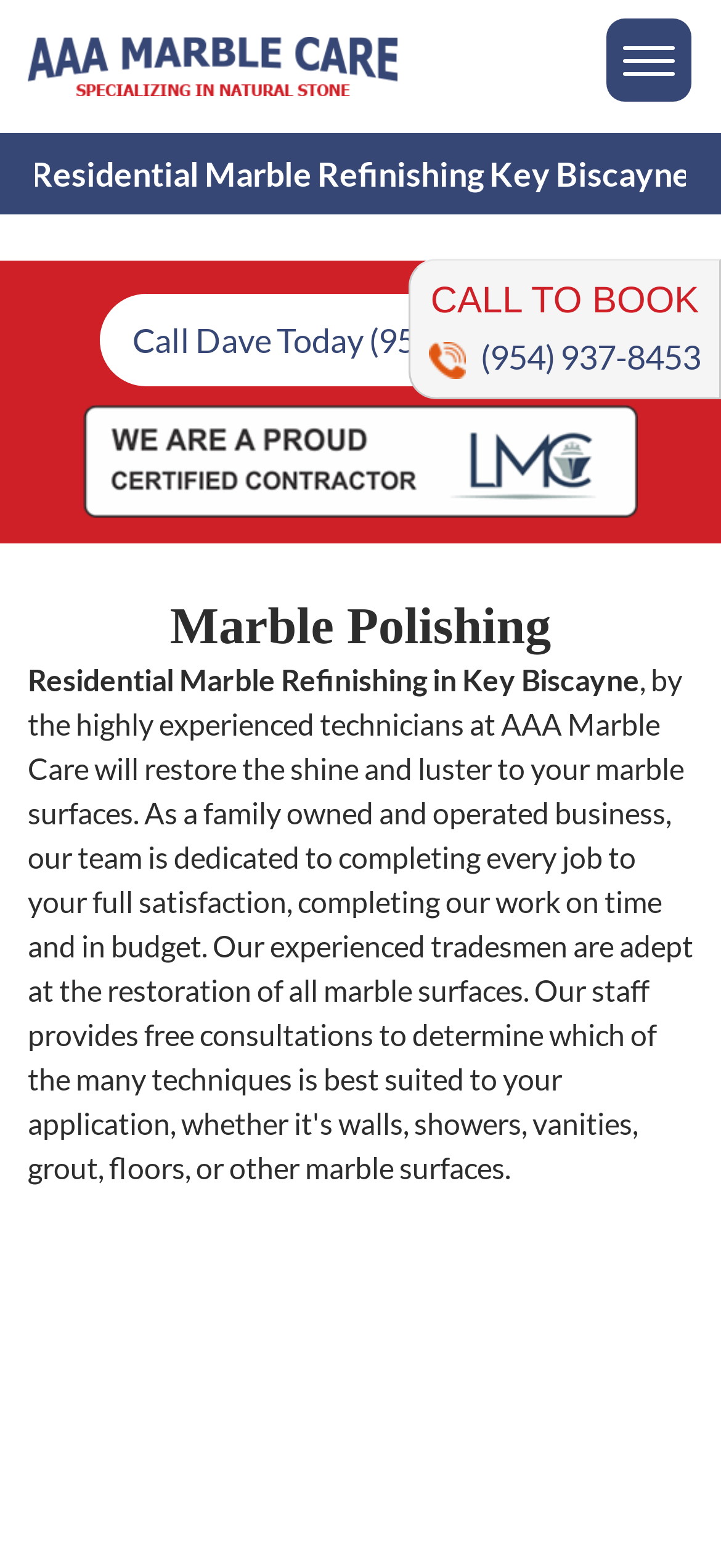With reference to the screenshot, provide a detailed response to the question below:
What is the phone number to book?

I found the phone number by looking at the 'CALL TO BOOK' section, where there is a link with the phone number '(954) 937-8453'.